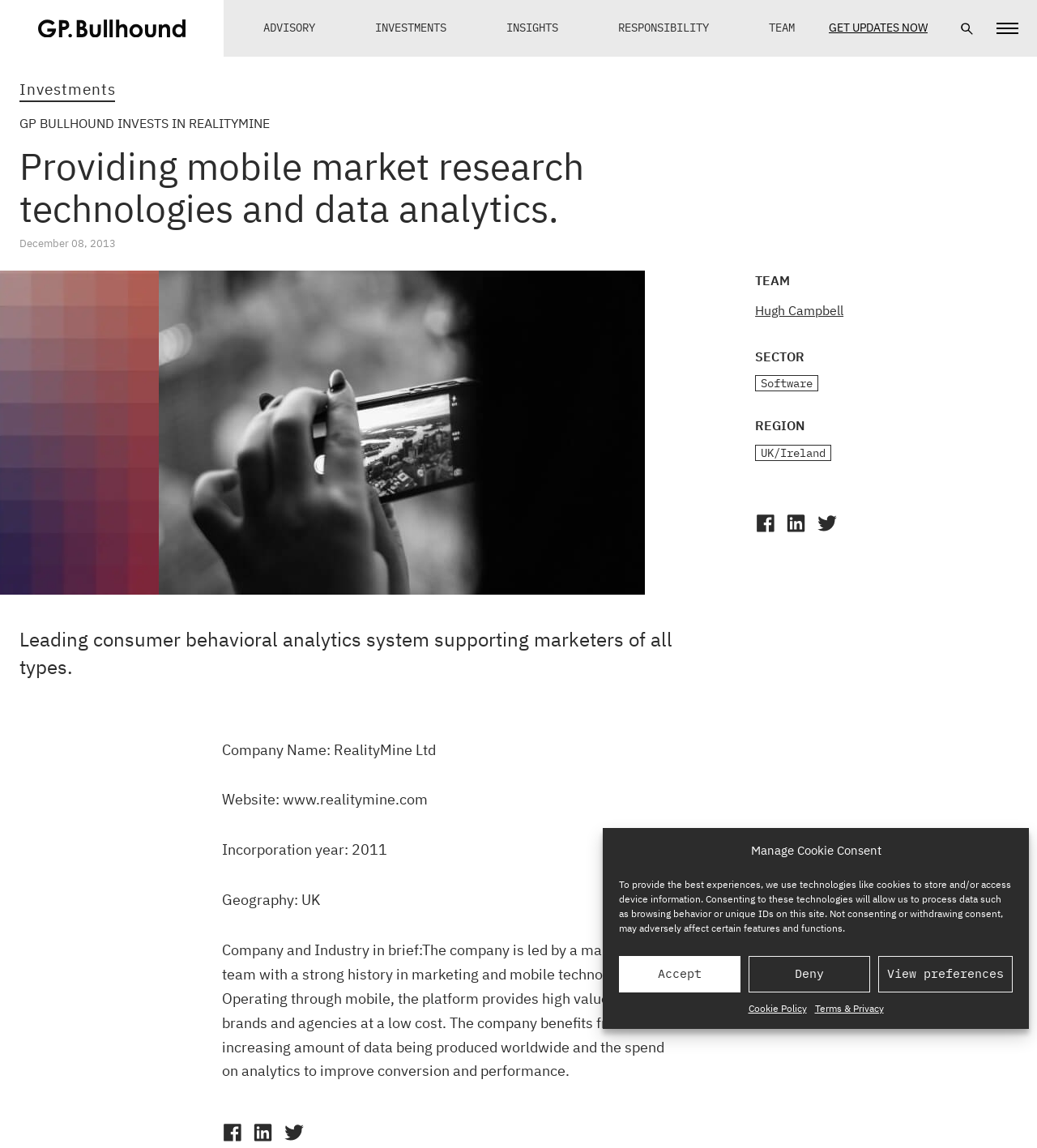Create a detailed narrative describing the layout and content of the webpage.

This webpage appears to be a company profile page, specifically for RealityMine Ltd. At the top left corner, there is a logo image and a link to "GPBUllhound". Below this, there is a top menu navigation bar with links to "ADVISORY", "INVESTMENTS", "INSIGHTS", "RESPONSIBILITY", and "TEAM".

On the right side of the top menu, there is a call-to-action link "GET UPDATES NOW" and a small image. Further to the right, there is a navigation link and an image.

The main content of the page is divided into two sections. On the left side, there is a section with a heading "Providing mobile market research technologies and data analytics." Below this, there is a subheading "GP BULLHOUND INVESTS IN REALITYMINE" and a brief description of the company. There is also a date "December 08, 2013" and a longer paragraph describing the company's services.

On the right side, there is a section with three categories: "TEAM", "SECTOR", and "REGION". Each category has a link to a specific page, such as "Hugh Campbell" under "TEAM" and "Software" under "SECTOR". There are also three small images below each category.

At the bottom of the page, there is a section with company information, including the company name, website, incorporation year, and geography. There is also a brief description of the company and its industry.

Finally, there is a cookie consent dialog at the top center of the page, which includes a message about using technologies like cookies to store and/or access device information. There are three buttons: "Accept", "Deny", and "View preferences", as well as links to "Cookie Policy" and "Terms & Privacy".